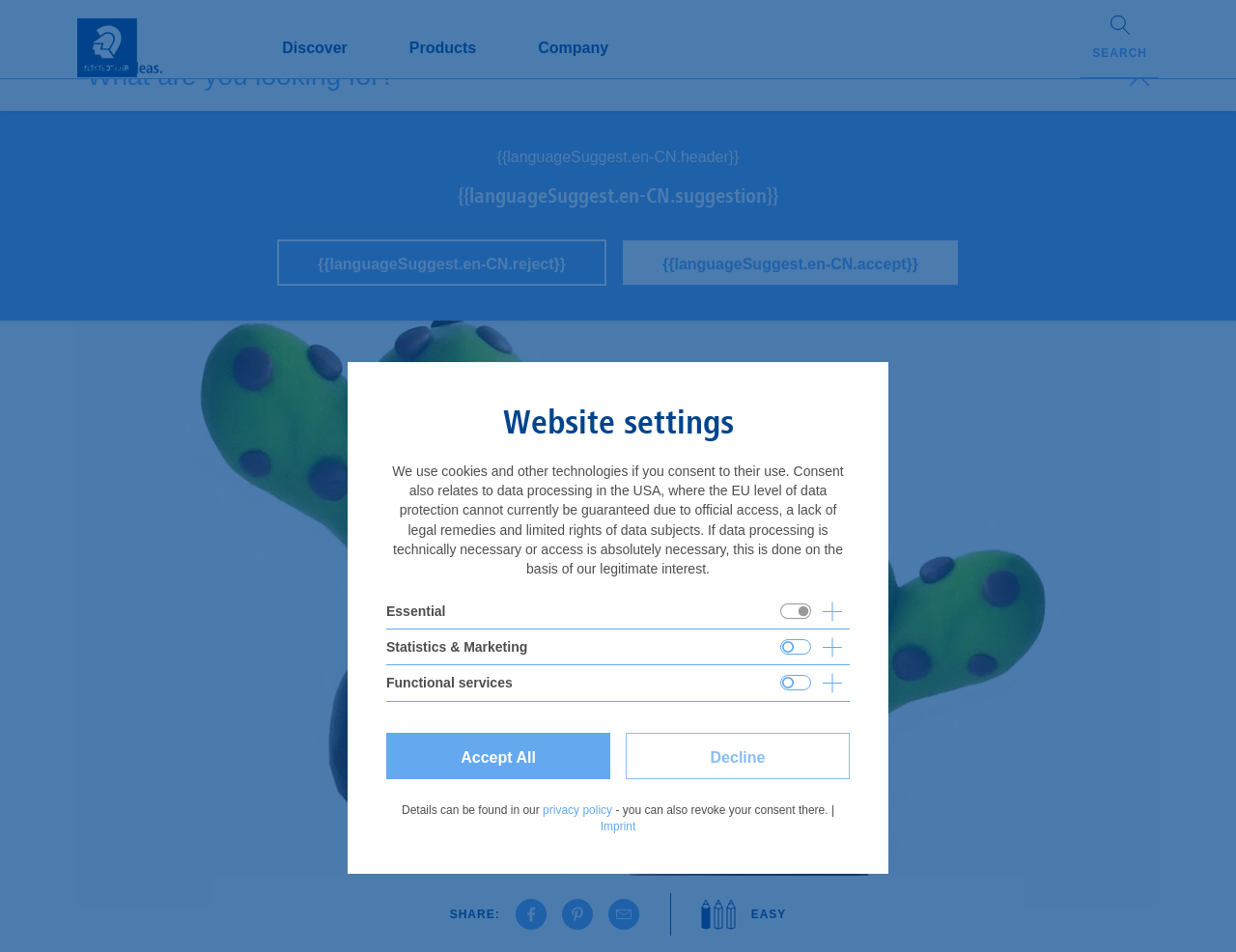Reply to the question with a single word or phrase:
What is the name of the product being showcased?

FIMO kids - Funny Cactus